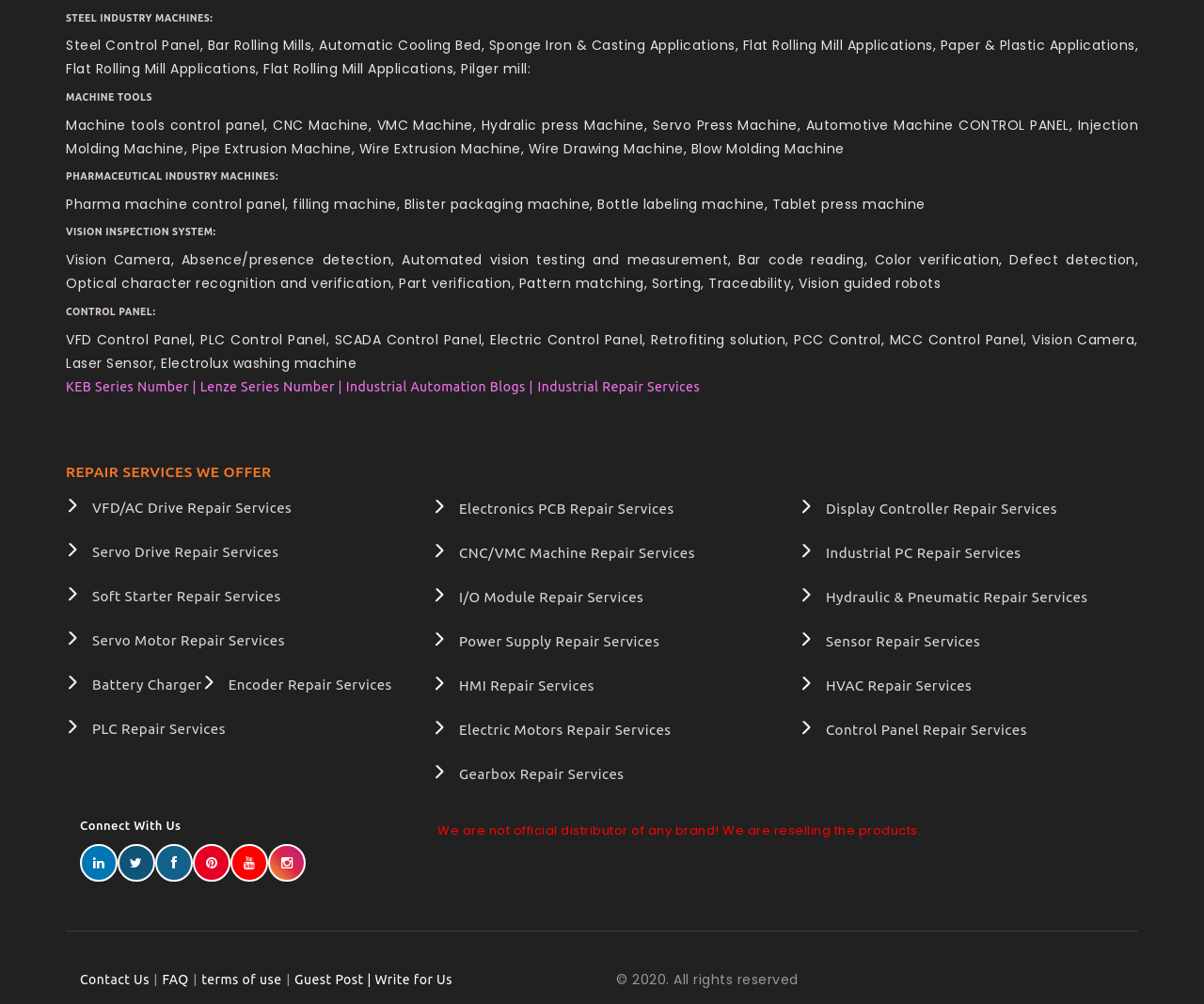What is the disclaimer mentioned on the webpage?
Answer the question based on the image using a single word or a brief phrase.

Not an official distributor